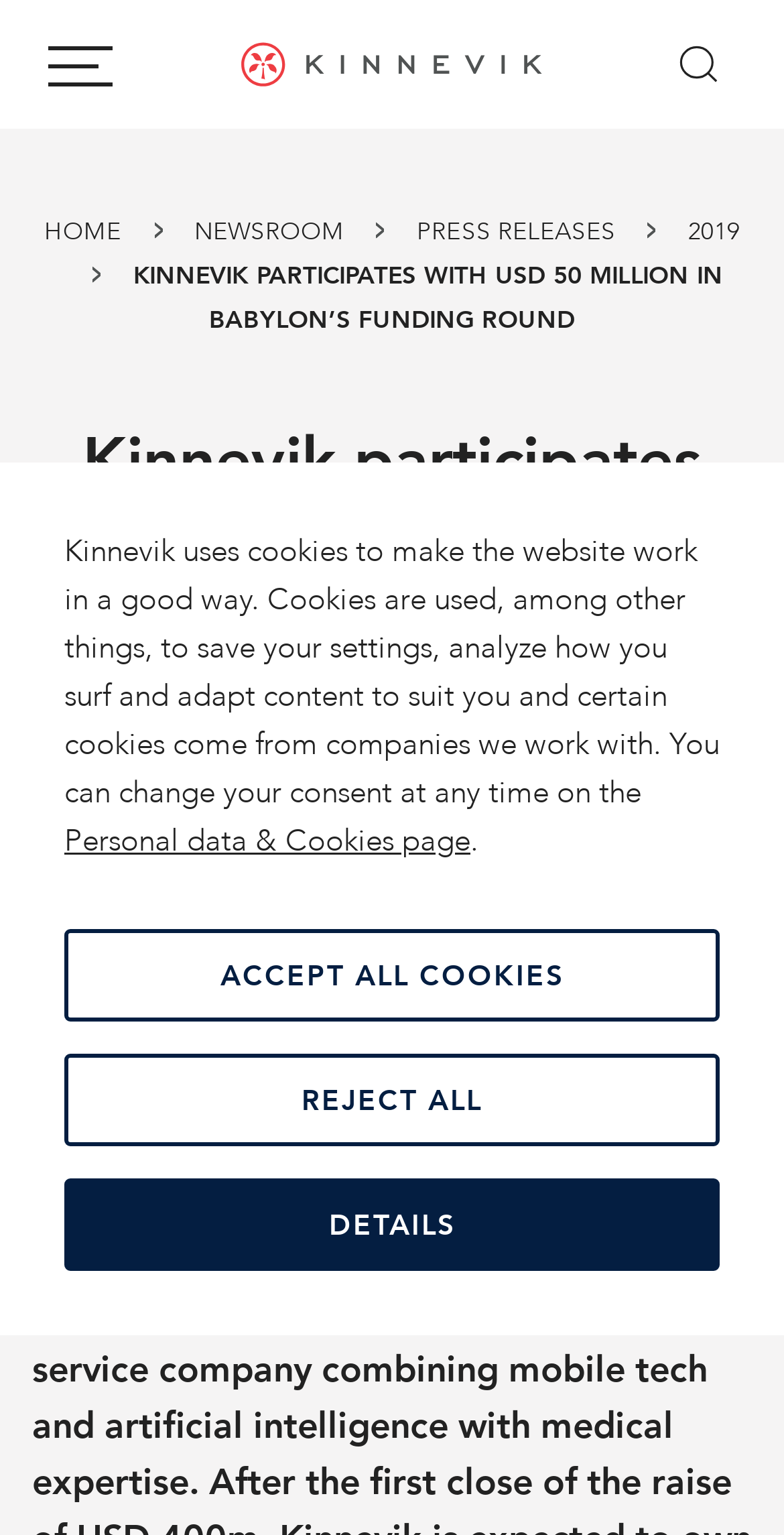What is the type of information available in the NEWSROOM section?
Please provide a comprehensive answer based on the visual information in the image.

The type of information available in the NEWSROOM section is likely to be press releases, which can be inferred from the link 'NEWSROOM' and the presence of a press release on the current webpage.